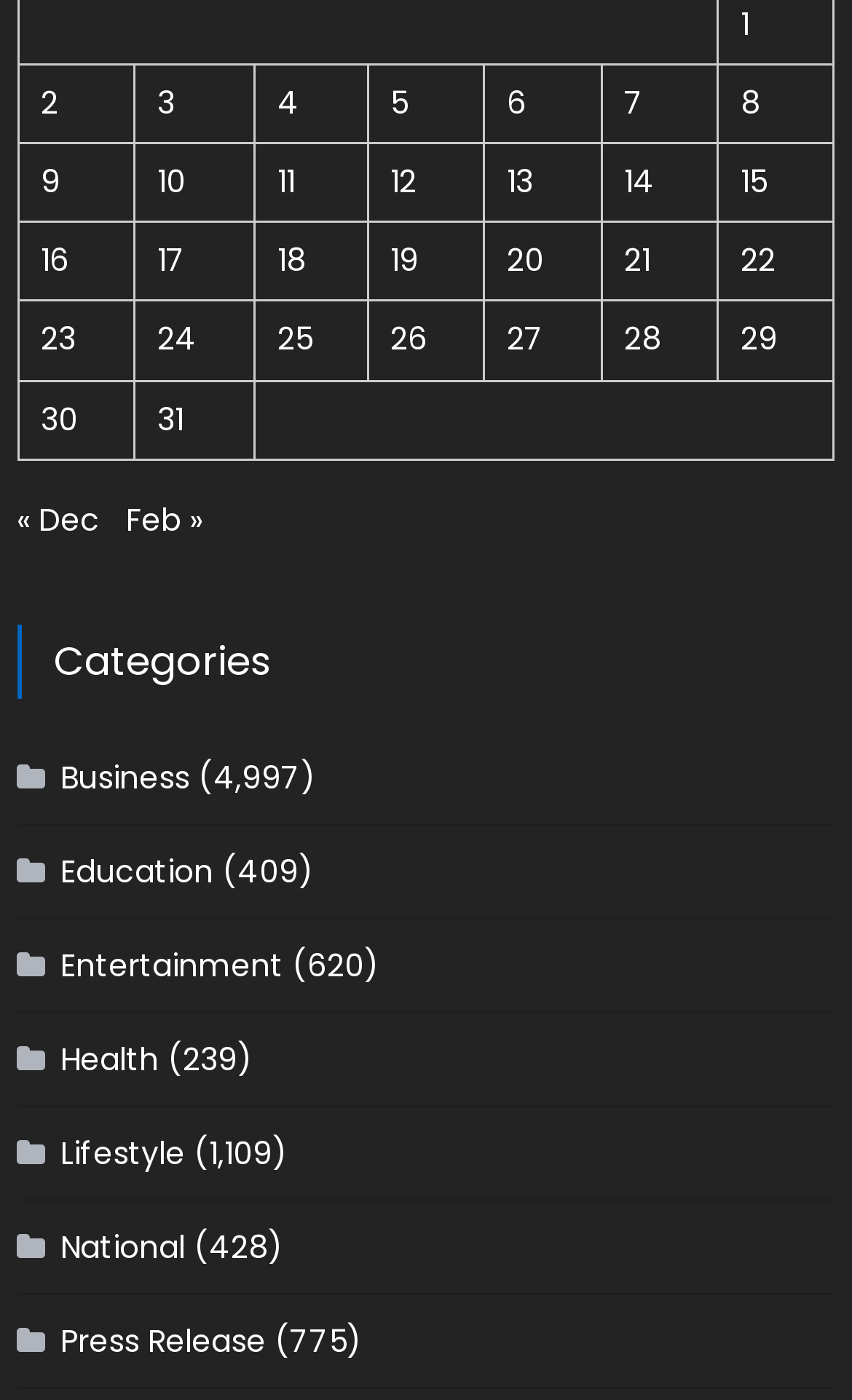What is the category with the most posts?
Please answer the question with as much detail and depth as you can.

By examining the links and static text elements, I can see that the category 'Lifestyle' has the highest number of posts, with 1,109 posts.